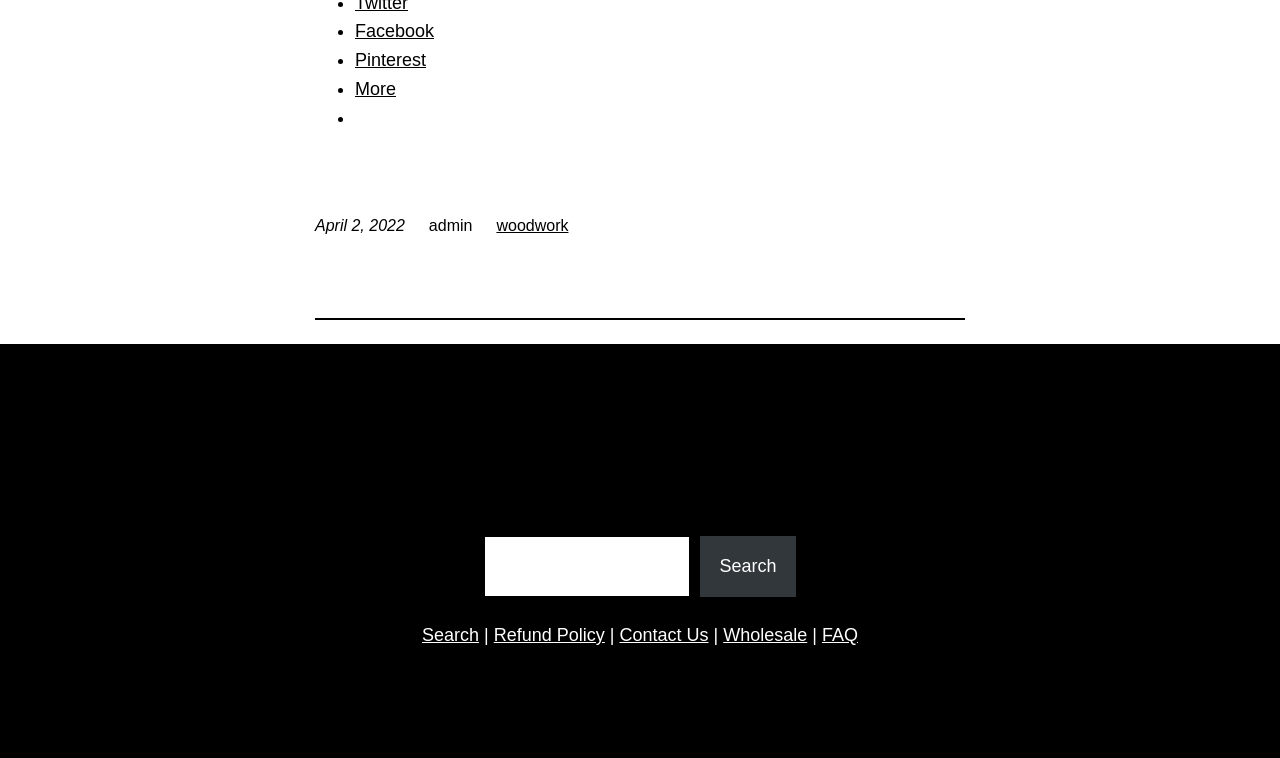Determine the bounding box coordinates (top-left x, top-left y, bottom-right x, bottom-right y) of the UI element described in the following text: Seeds of Tradition

[0.279, 0.679, 0.43, 0.705]